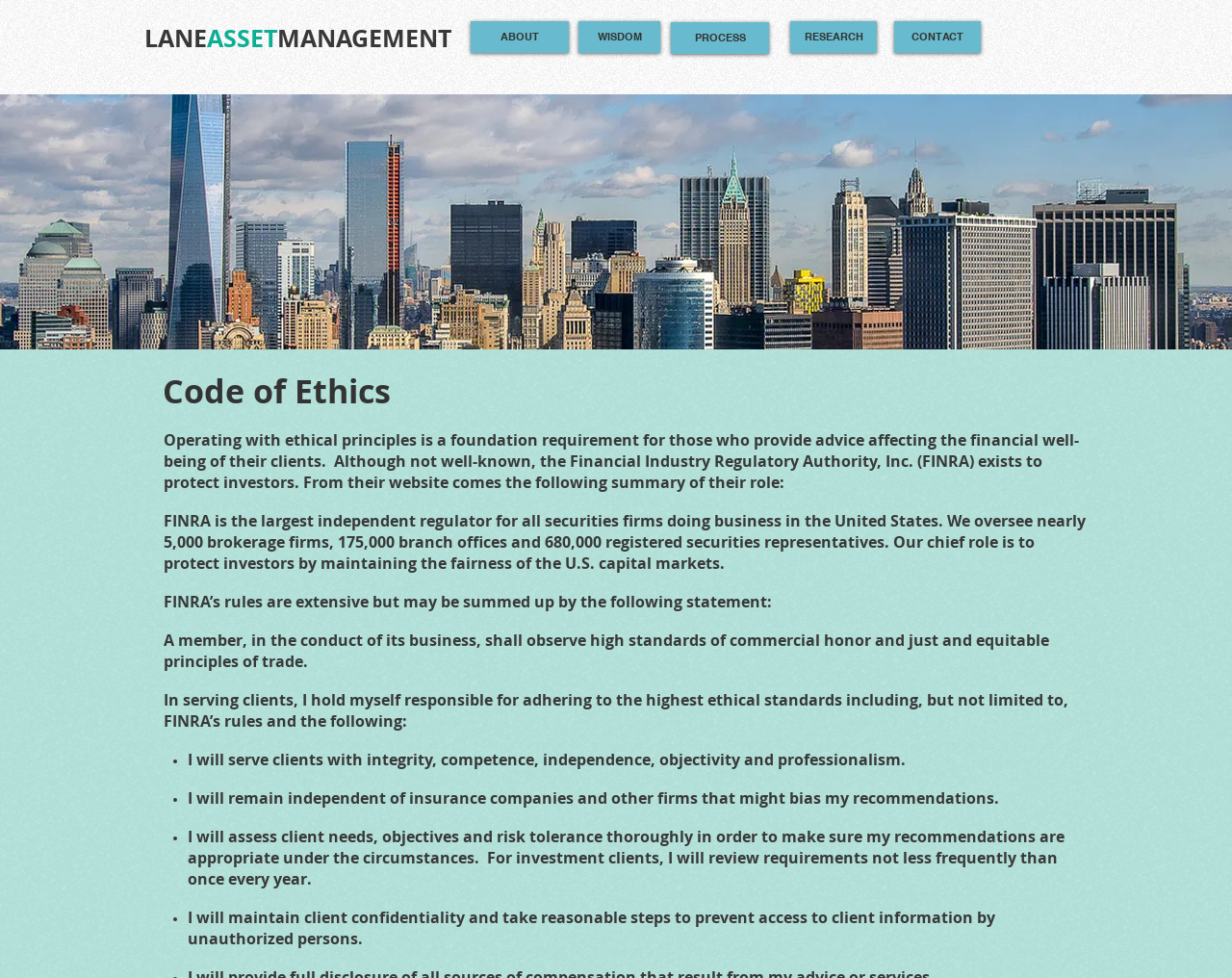What is the author's promise regarding client confidentiality?
Please craft a detailed and exhaustive response to the question.

According to the webpage, the author will maintain client confidentiality and take reasonable steps to prevent access to client information by unauthorized persons.